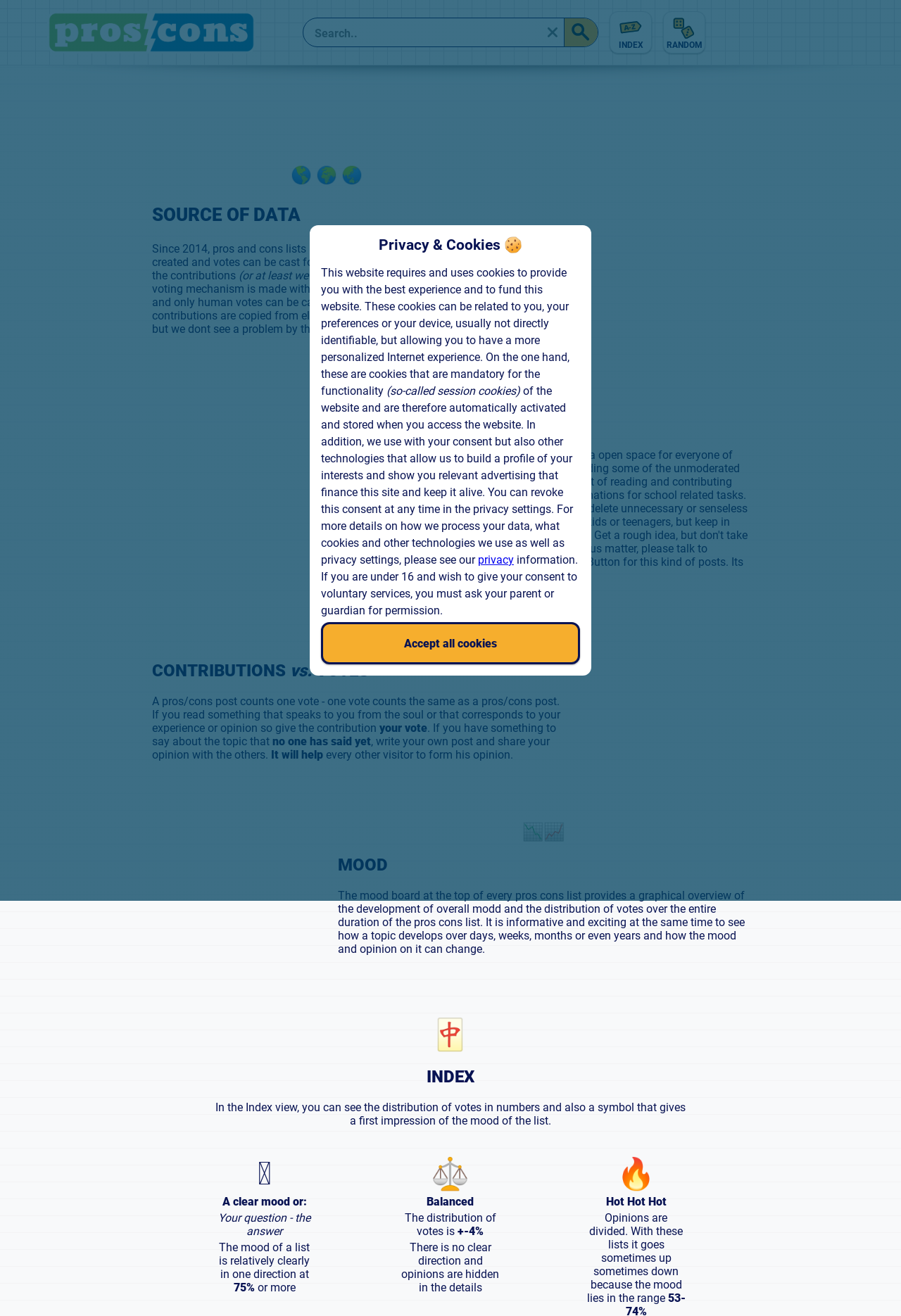Determine the bounding box coordinates of the element that should be clicked to execute the following command: "Go to Landing Page".

[0.053, 0.009, 0.283, 0.041]